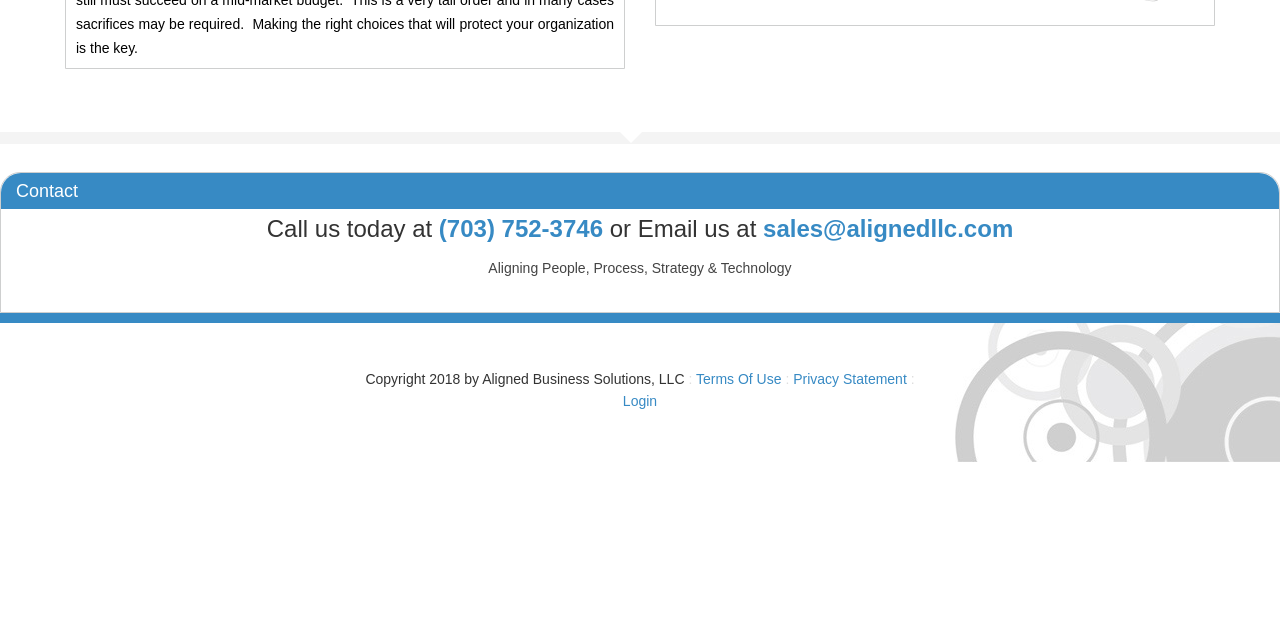Provide the bounding box coordinates of the UI element that matches the description: "Login".

[0.487, 0.614, 0.513, 0.639]